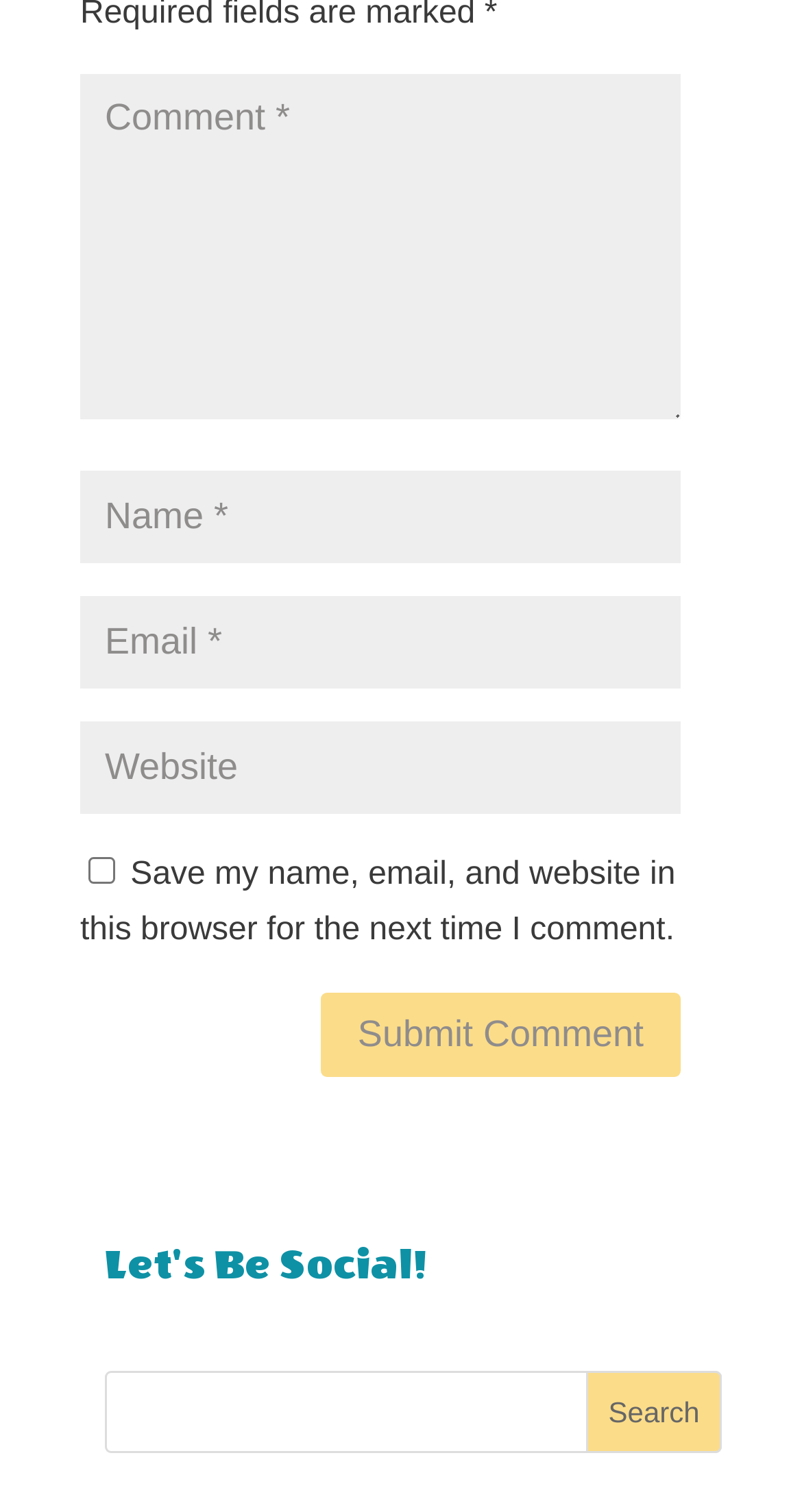Please find the bounding box coordinates for the clickable element needed to perform this instruction: "Enter a comment".

[0.1, 0.049, 0.849, 0.277]